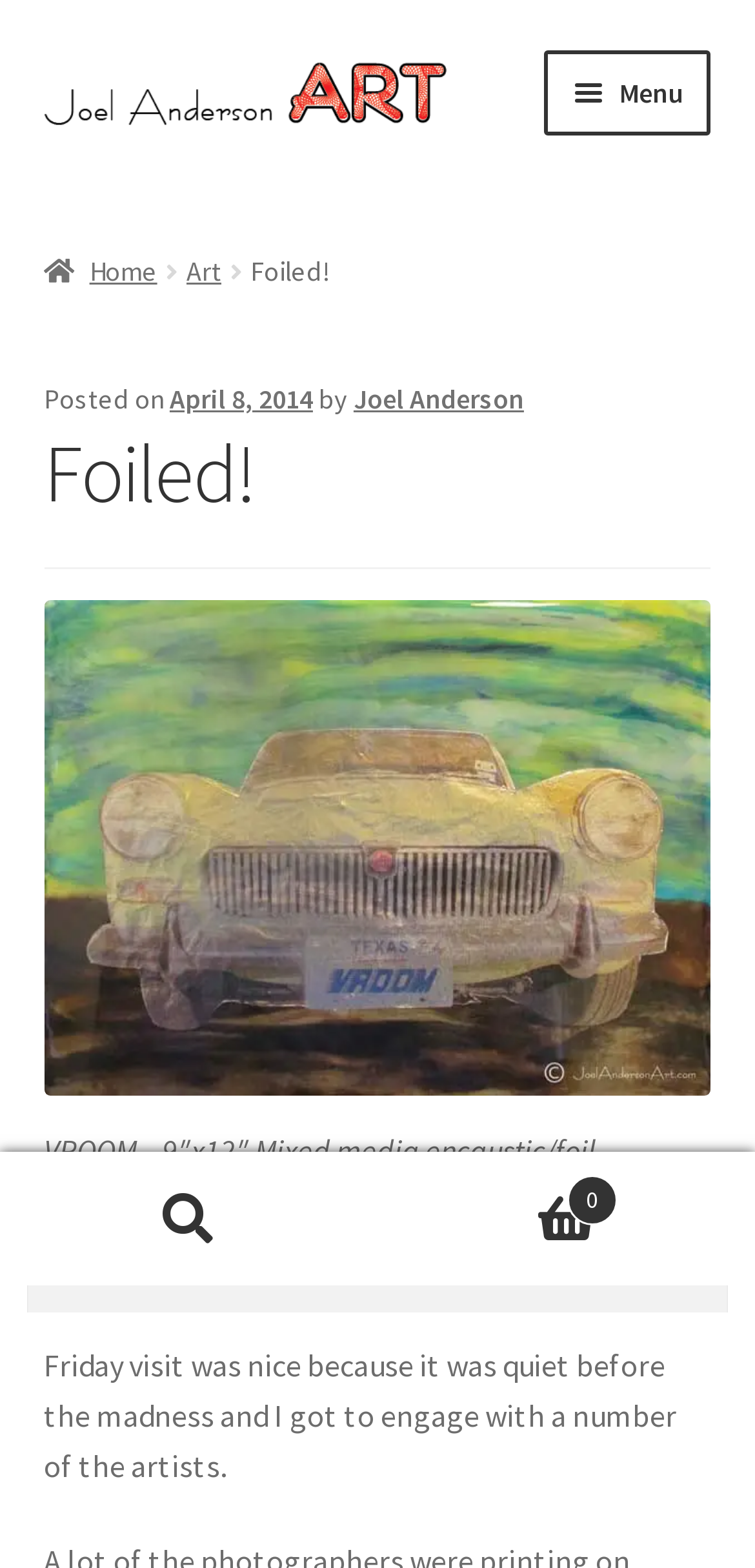What is the size of the artwork 'VROOM'?
Examine the screenshot and reply with a single word or phrase.

9″x12″